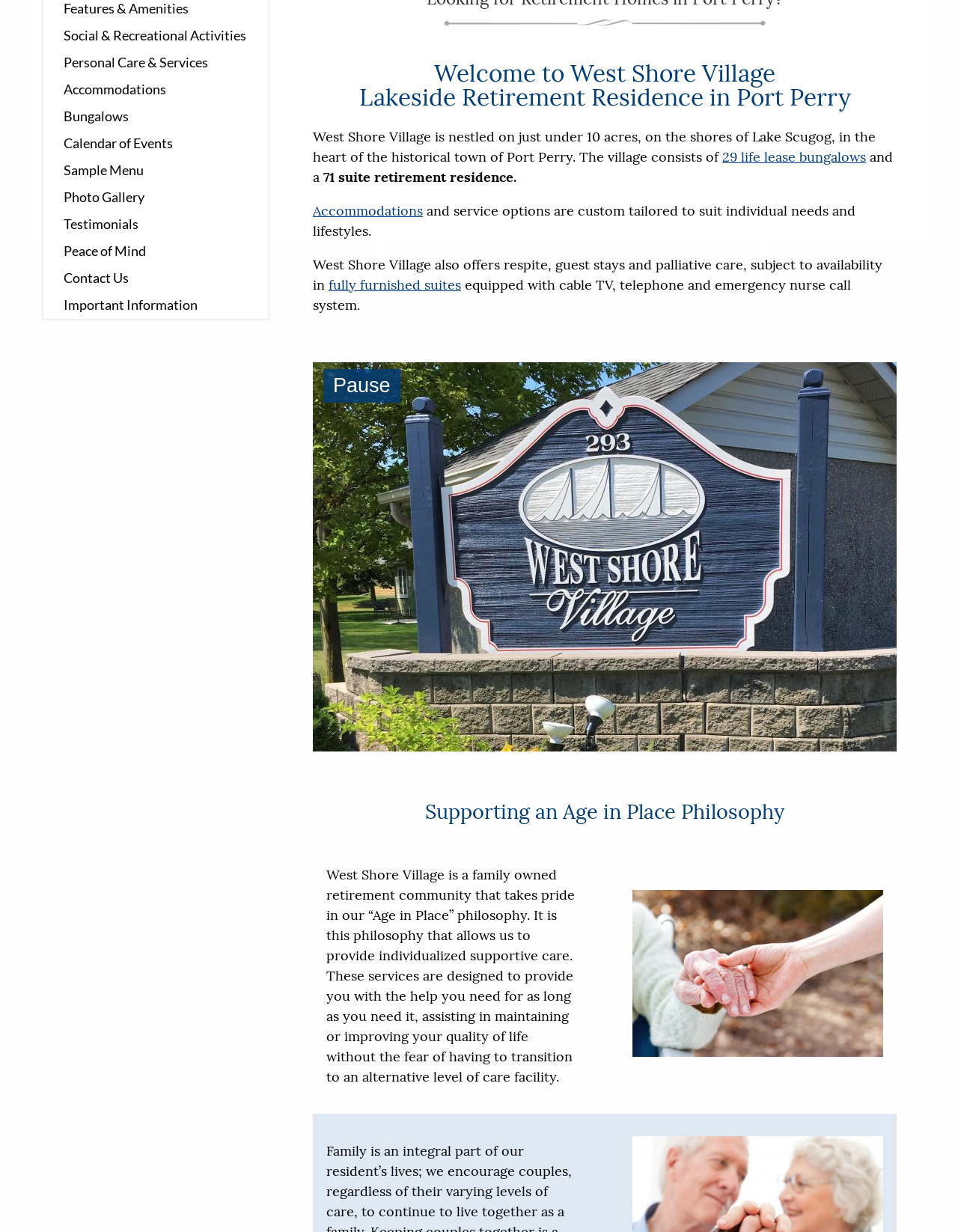Find and provide the bounding box coordinates for the UI element described here: "Important Information". The coordinates should be given as four float numbers between 0 and 1: [left, top, right, bottom].

[0.045, 0.237, 0.28, 0.259]